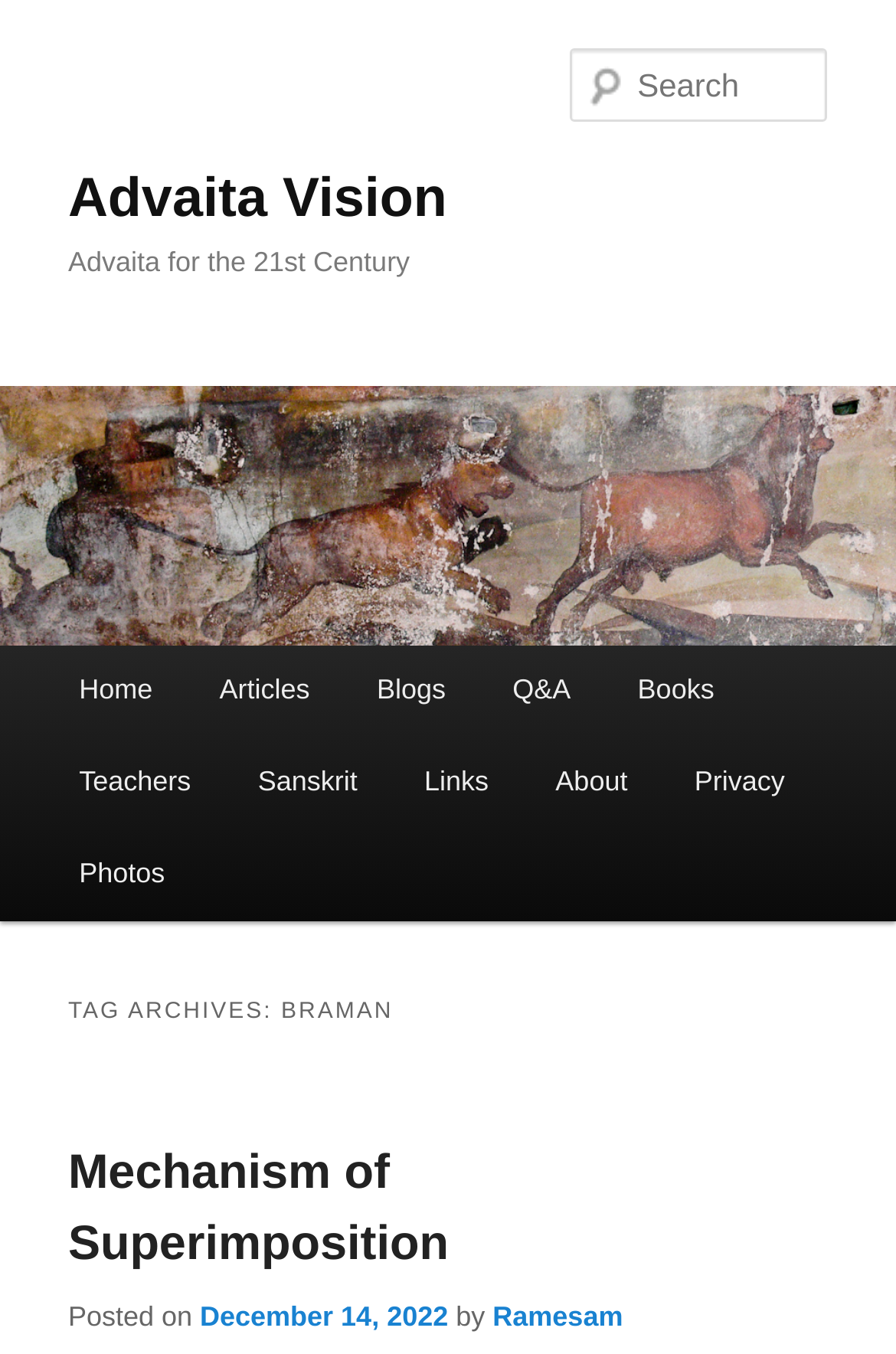Identify the bounding box coordinates of the region that needs to be clicked to carry out this instruction: "View articles". Provide these coordinates as four float numbers ranging from 0 to 1, i.e., [left, top, right, bottom].

[0.245, 0.497, 0.346, 0.52]